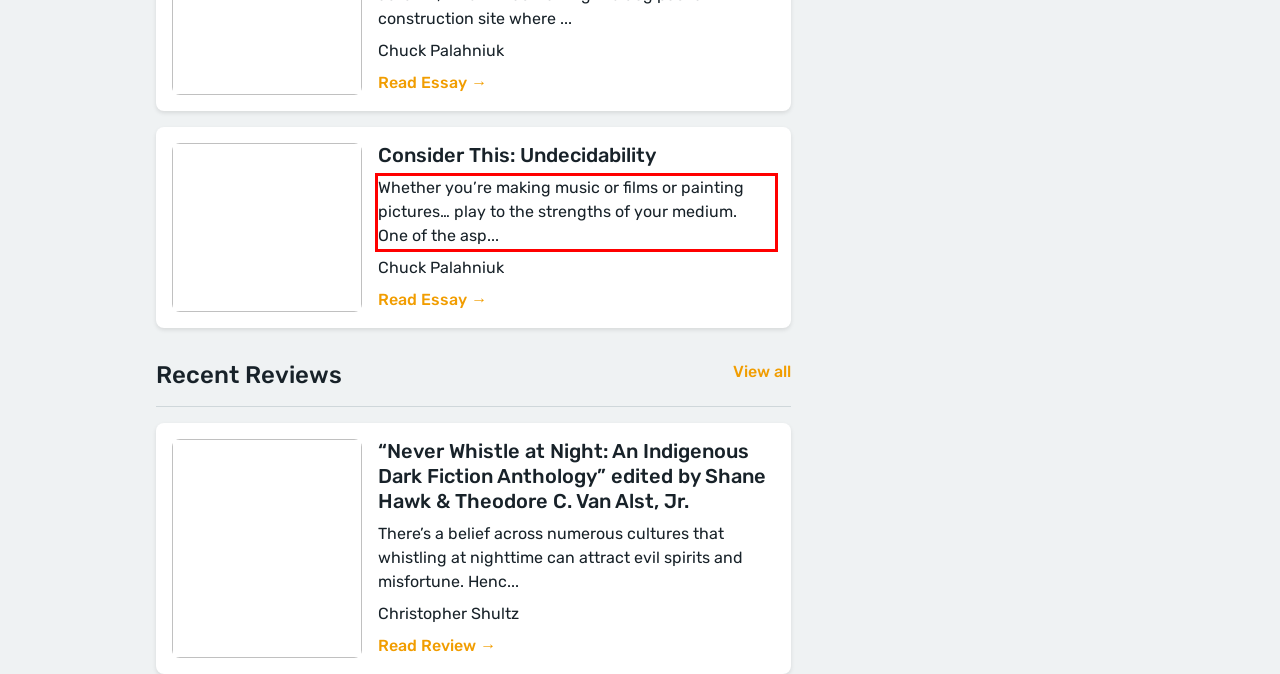Given a webpage screenshot, locate the red bounding box and extract the text content found inside it.

Whether you’re making music or films or painting pictures… play to the strengths of your medium. One of the asp...